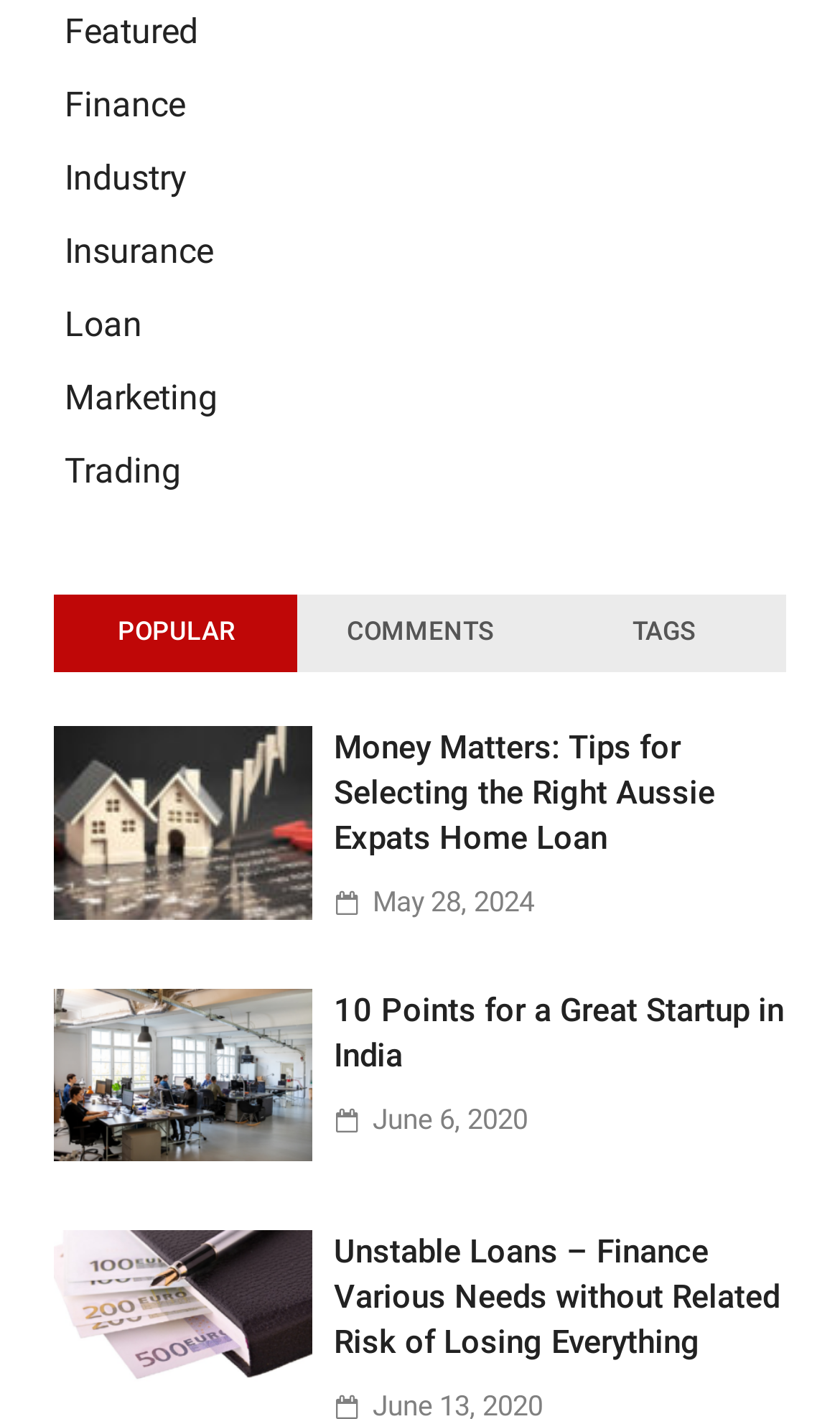What is the date of the second article?
Provide a concise answer using a single word or phrase based on the image.

June 6, 2020